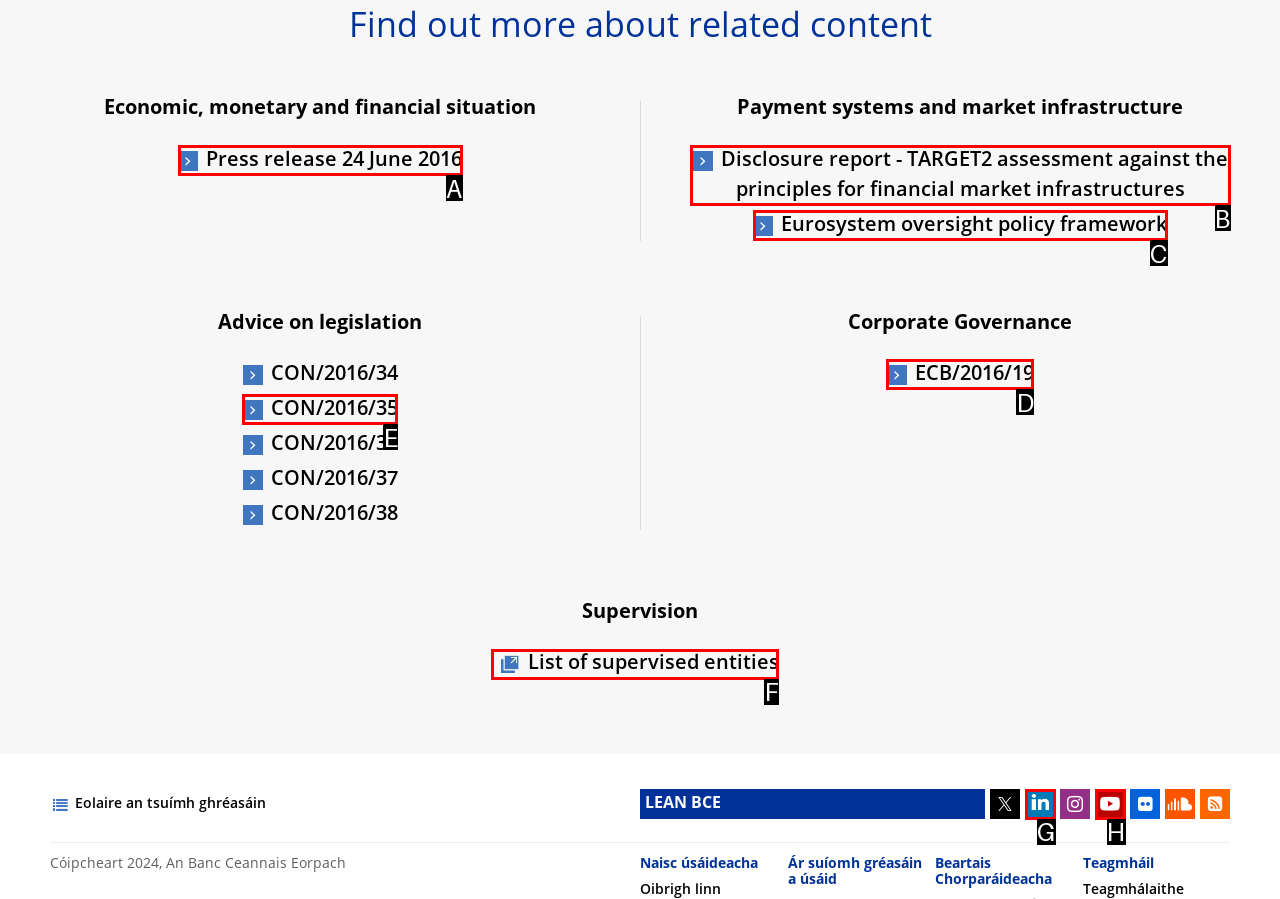Choose the HTML element that matches the description: Eurosystem oversight policy framework
Reply with the letter of the correct option from the given choices.

C